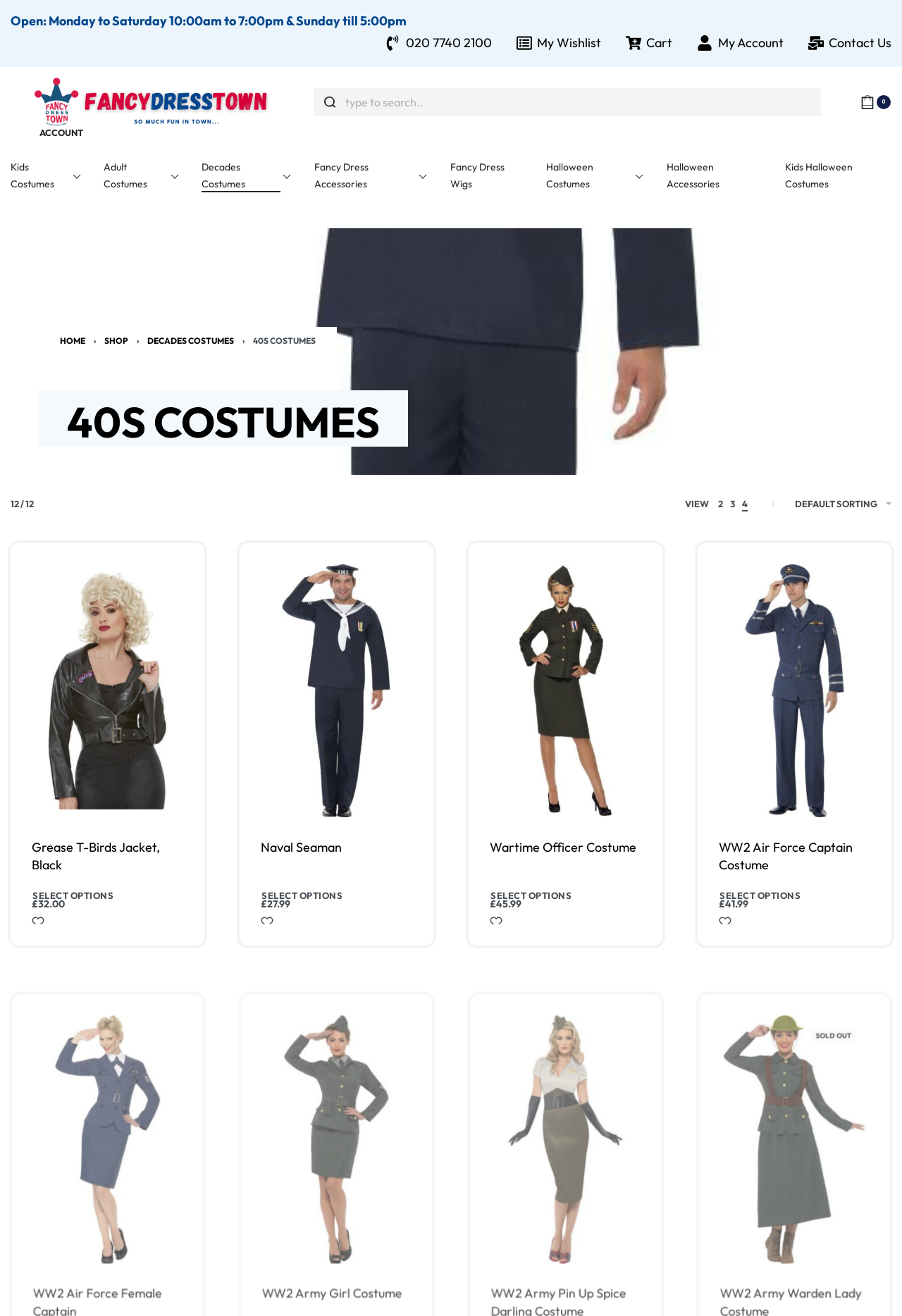What is the price of the Wartime Officer Costume?
Please answer the question with a detailed response using the information from the screenshot.

I found the Wartime Officer Costume in the list of costumes and looked at its price, which is £45.99.